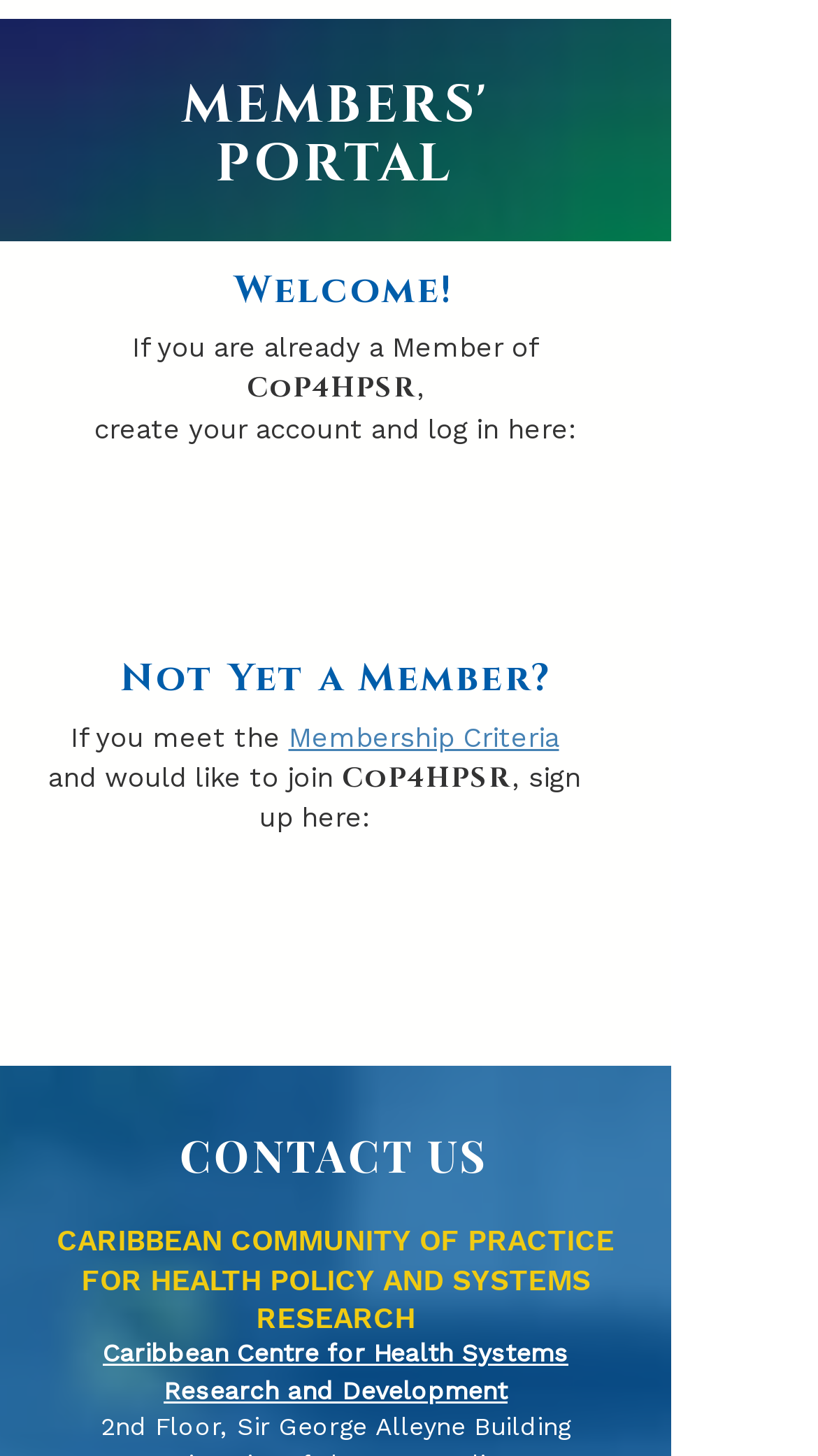Kindly respond to the following question with a single word or a brief phrase: 
Where is the Caribbean Centre for Health Systems Research and Development located?

2nd Floor, Sir George Alleyne Building